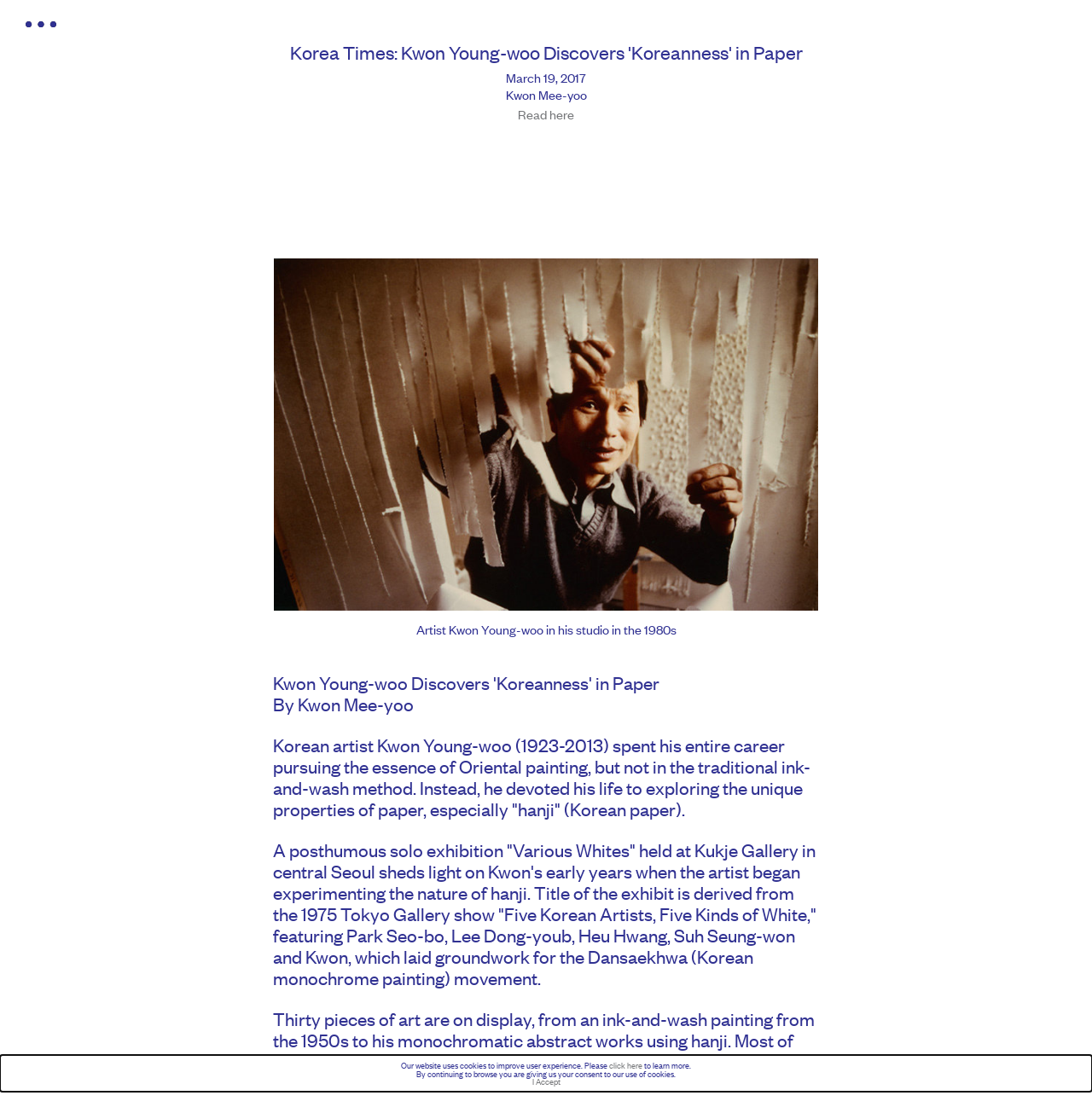What is the name of the artist mentioned in the article?
Answer with a single word or phrase, using the screenshot for reference.

Kwon Young-woo